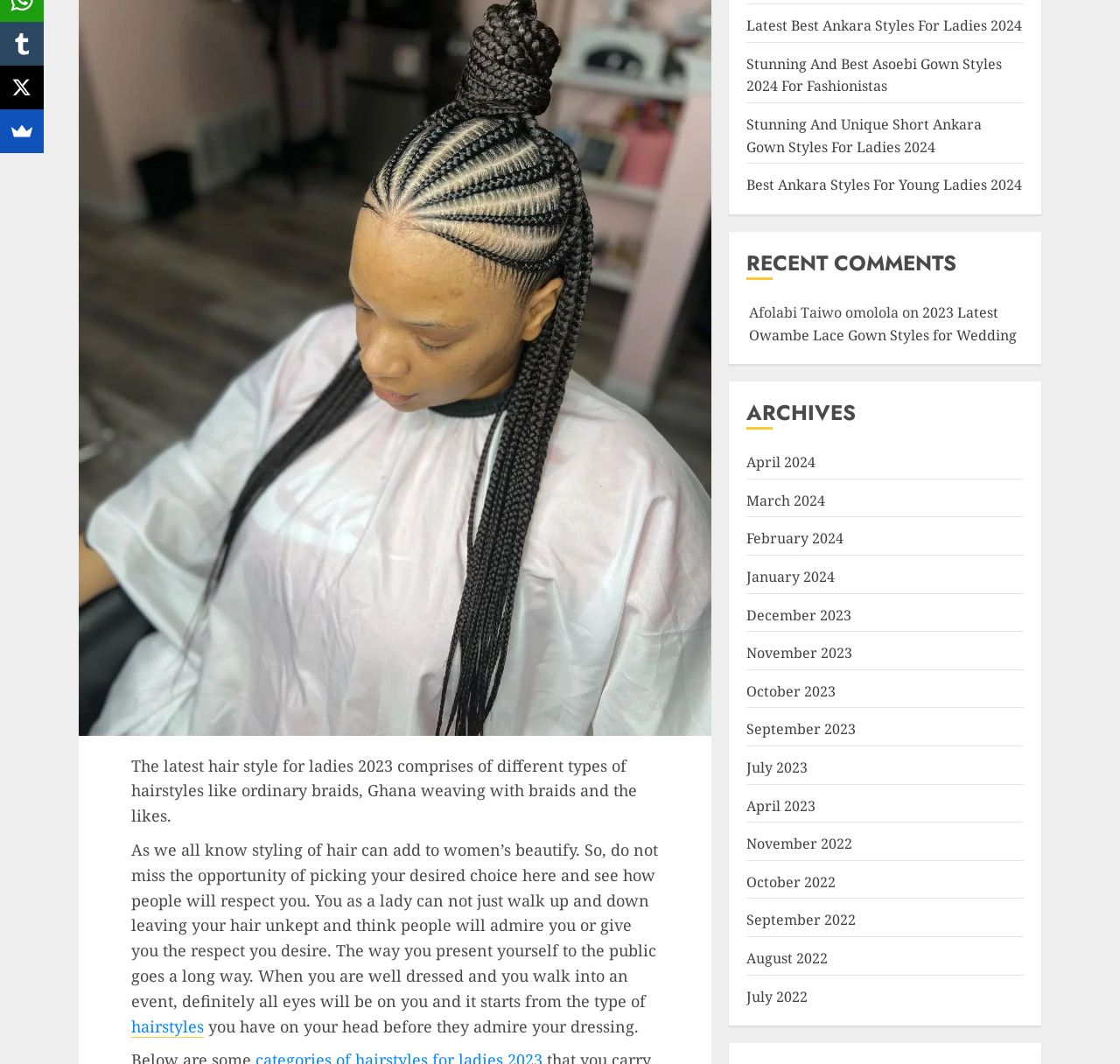Provide the bounding box coordinates of the HTML element described as: "hairstyles". The bounding box coordinates should be four float numbers between 0 and 1, i.e., [left, top, right, bottom].

[0.117, 0.954, 0.182, 0.975]